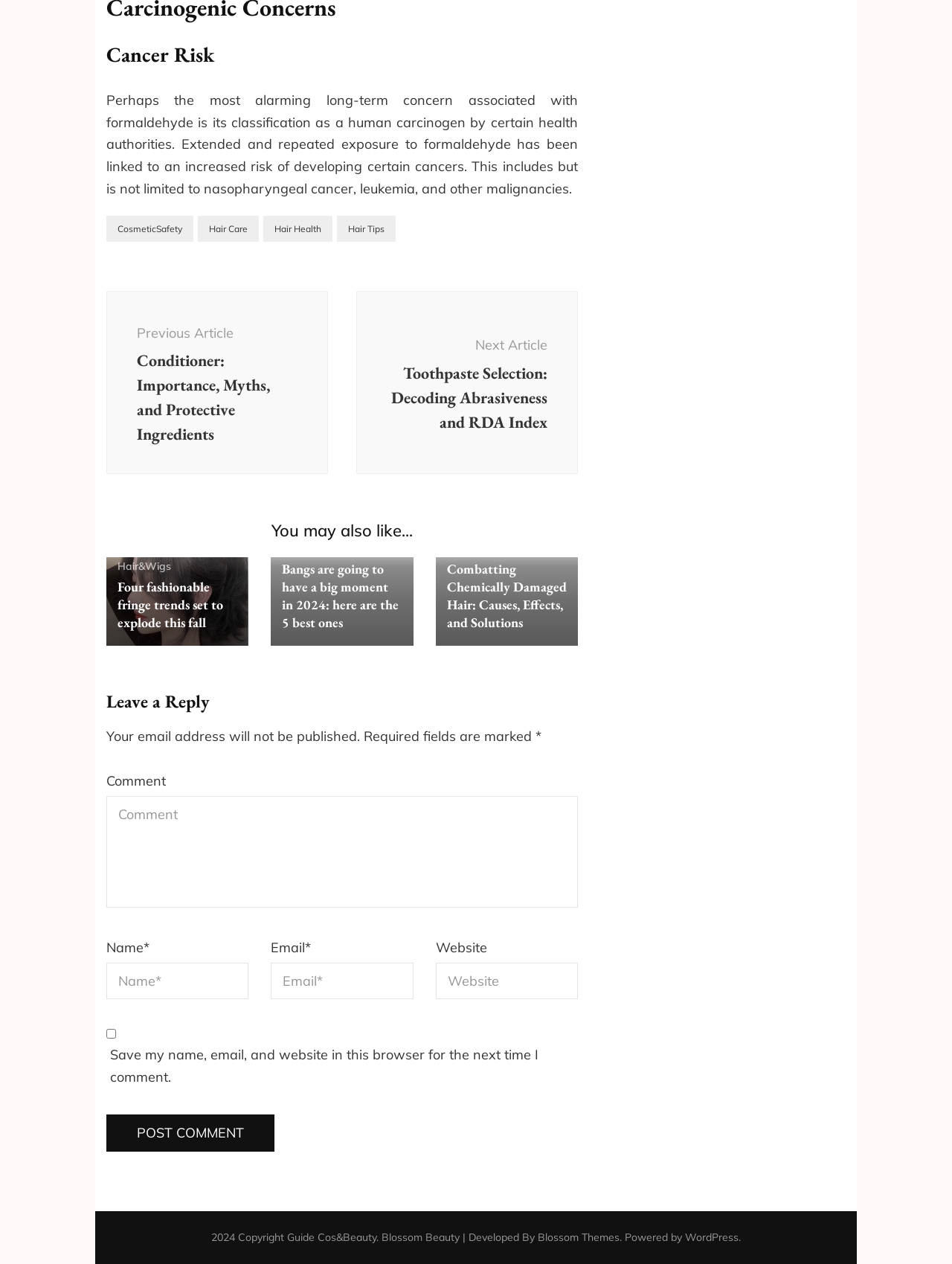Using the element description Hair Health, predict the bounding box coordinates for the UI element. Provide the coordinates in (top-left x, top-left y, bottom-right x, bottom-right y) format with values ranging from 0 to 1.

[0.277, 0.171, 0.349, 0.191]